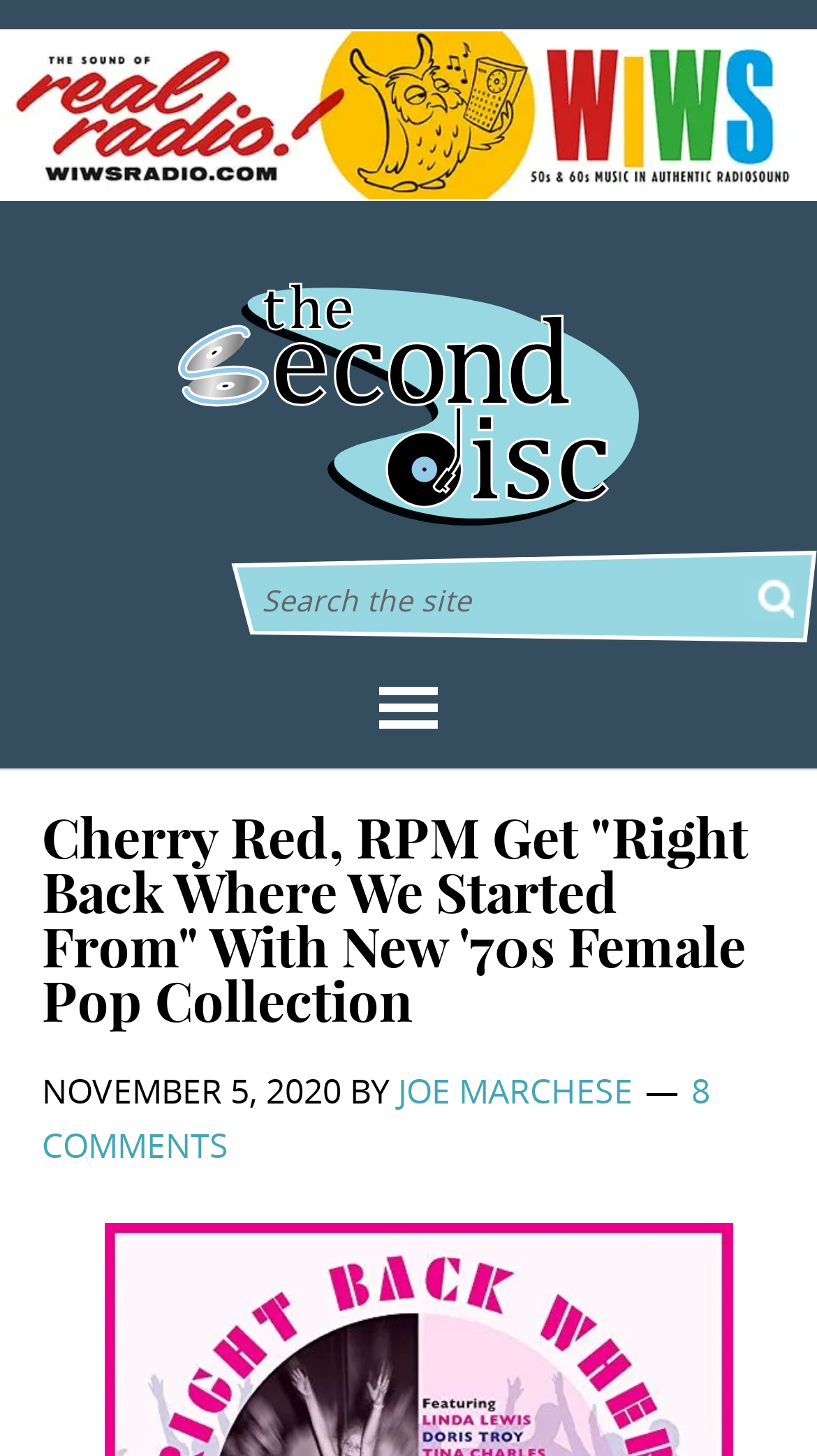What is the name of the website?
Please ensure your answer is as detailed and informative as possible.

I determined the answer by looking at the link element with the text 'THE SECOND DISC' at coordinates [0.218, 0.191, 0.782, 0.364], which suggests that it is the name of the website.